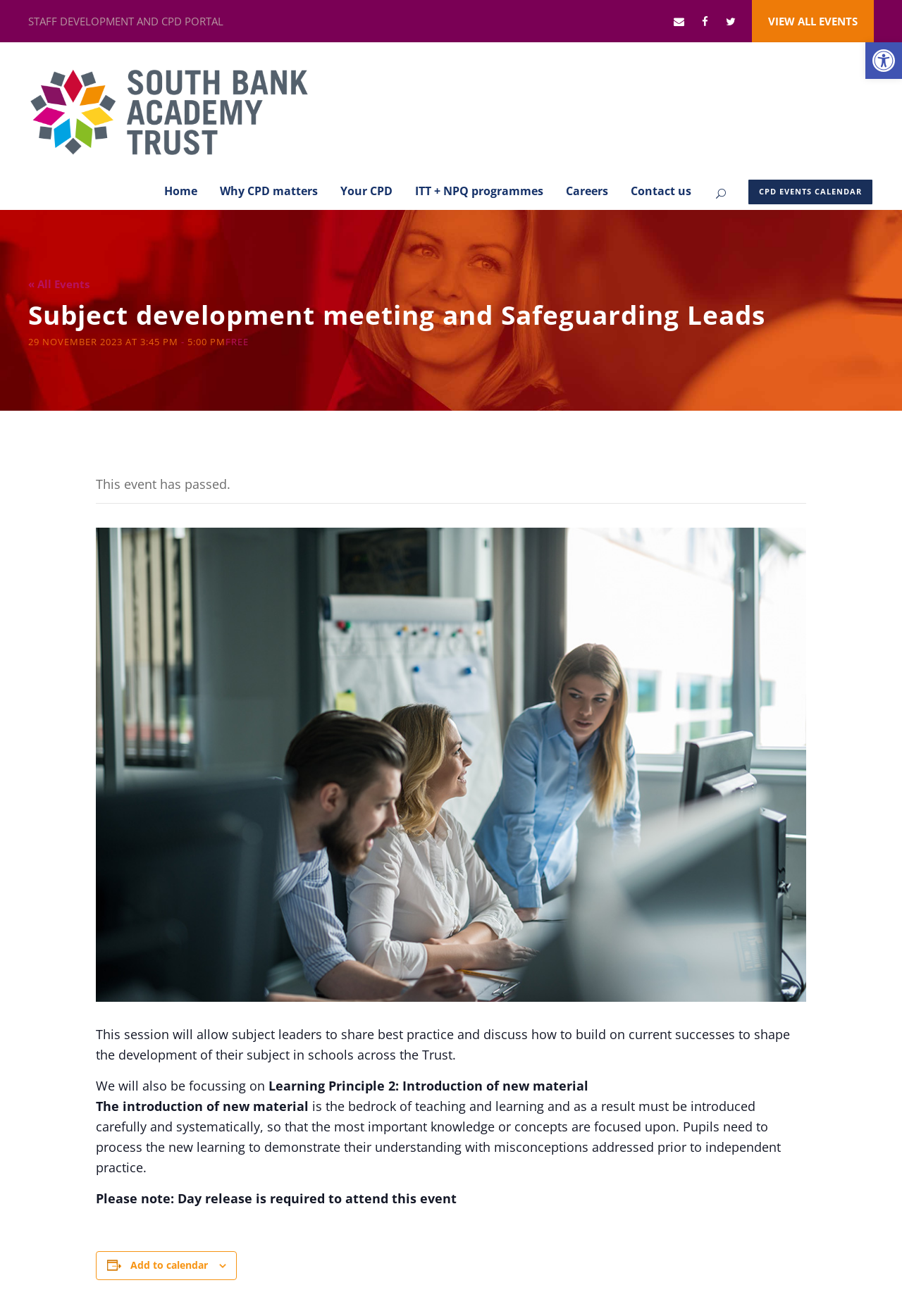Locate the bounding box coordinates of the item that should be clicked to fulfill the instruction: "Click the 'Home' link".

[0.182, 0.138, 0.219, 0.159]